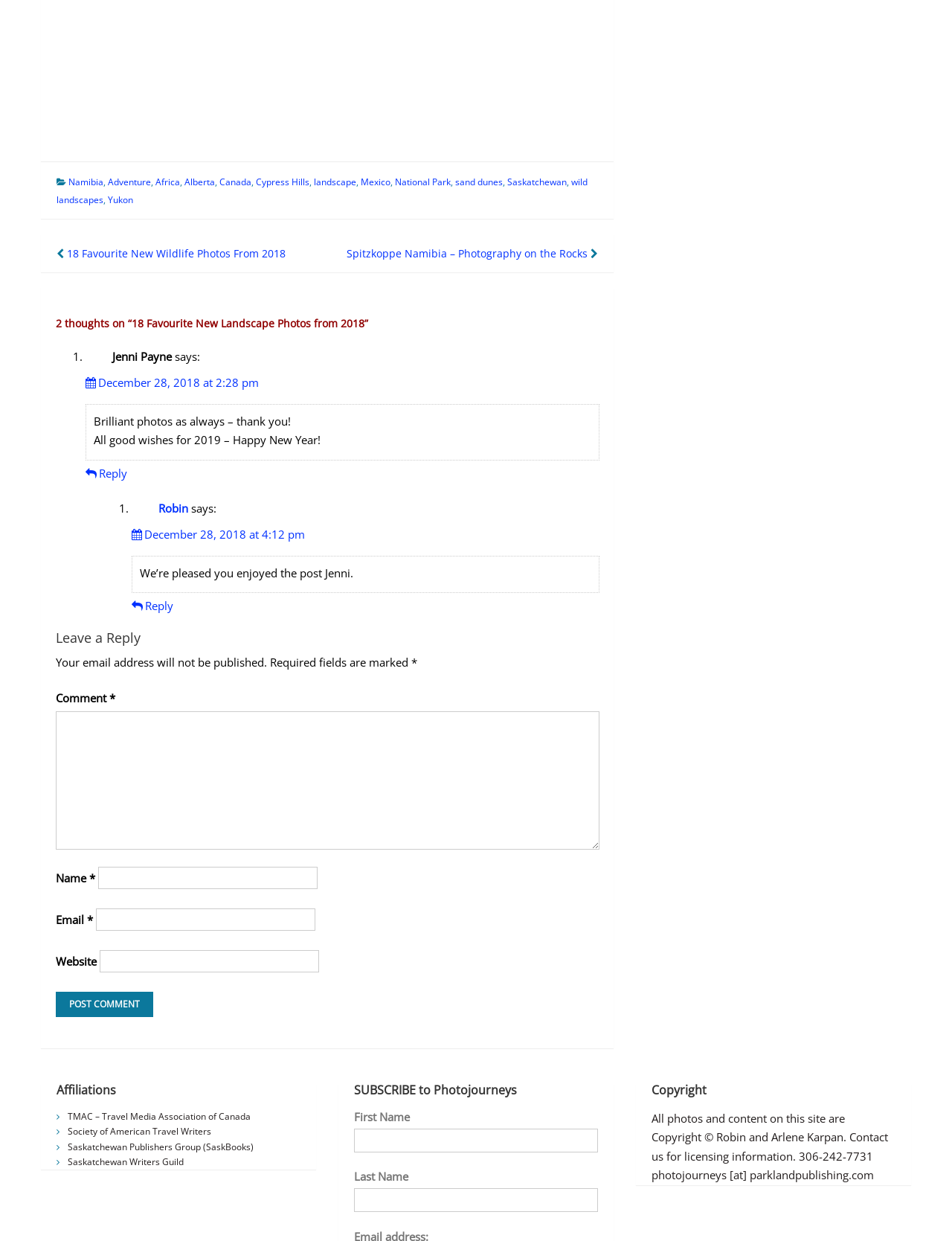Locate the bounding box coordinates of the element I should click to achieve the following instruction: "Leave a comment".

[0.058, 0.556, 0.114, 0.568]